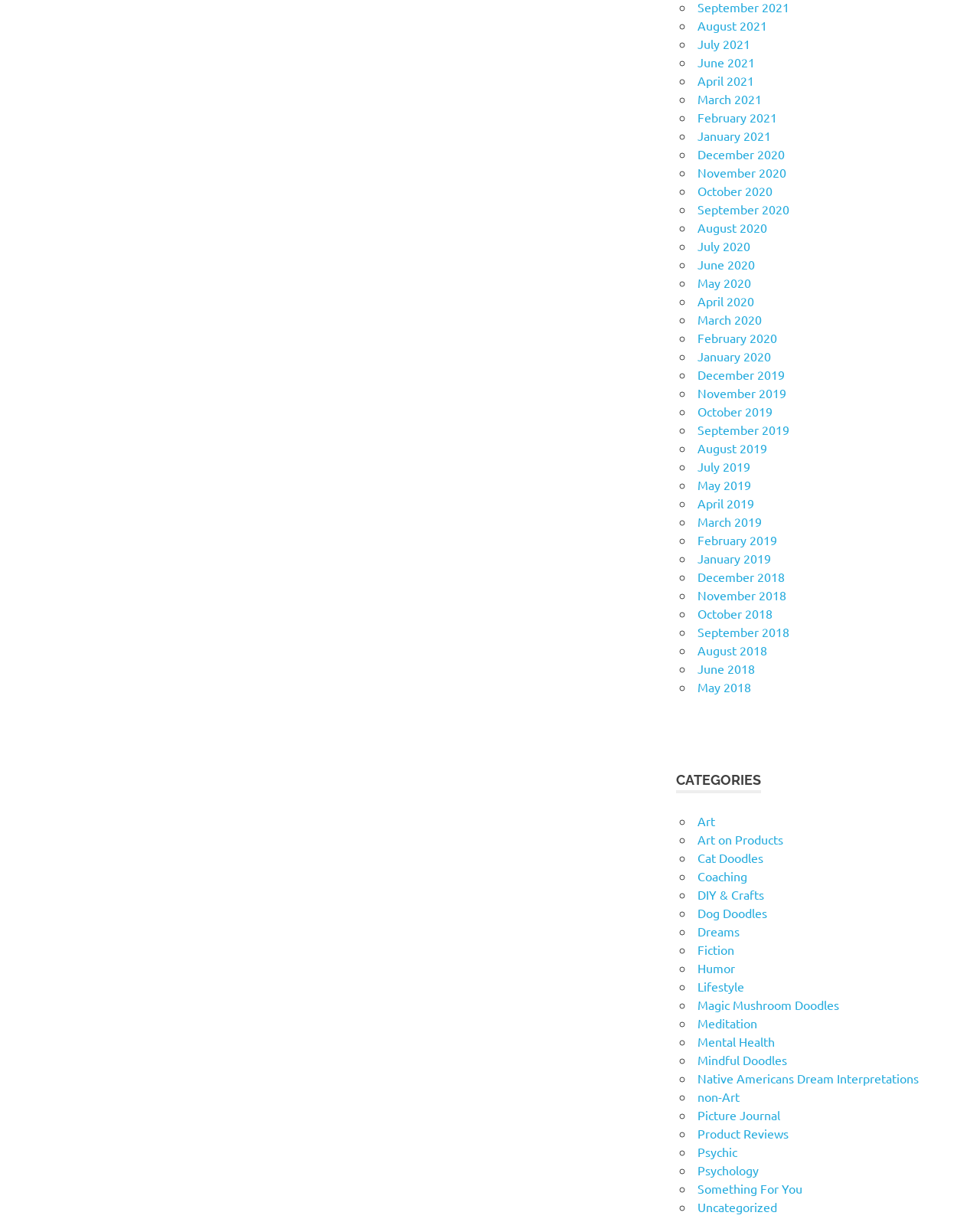How many categories are listed?
Give a detailed and exhaustive answer to the question.

I looked at the webpage and found two categories listed: months and categories. The months category has a long list of links, and the categories category has two links: Art and Art on Products.